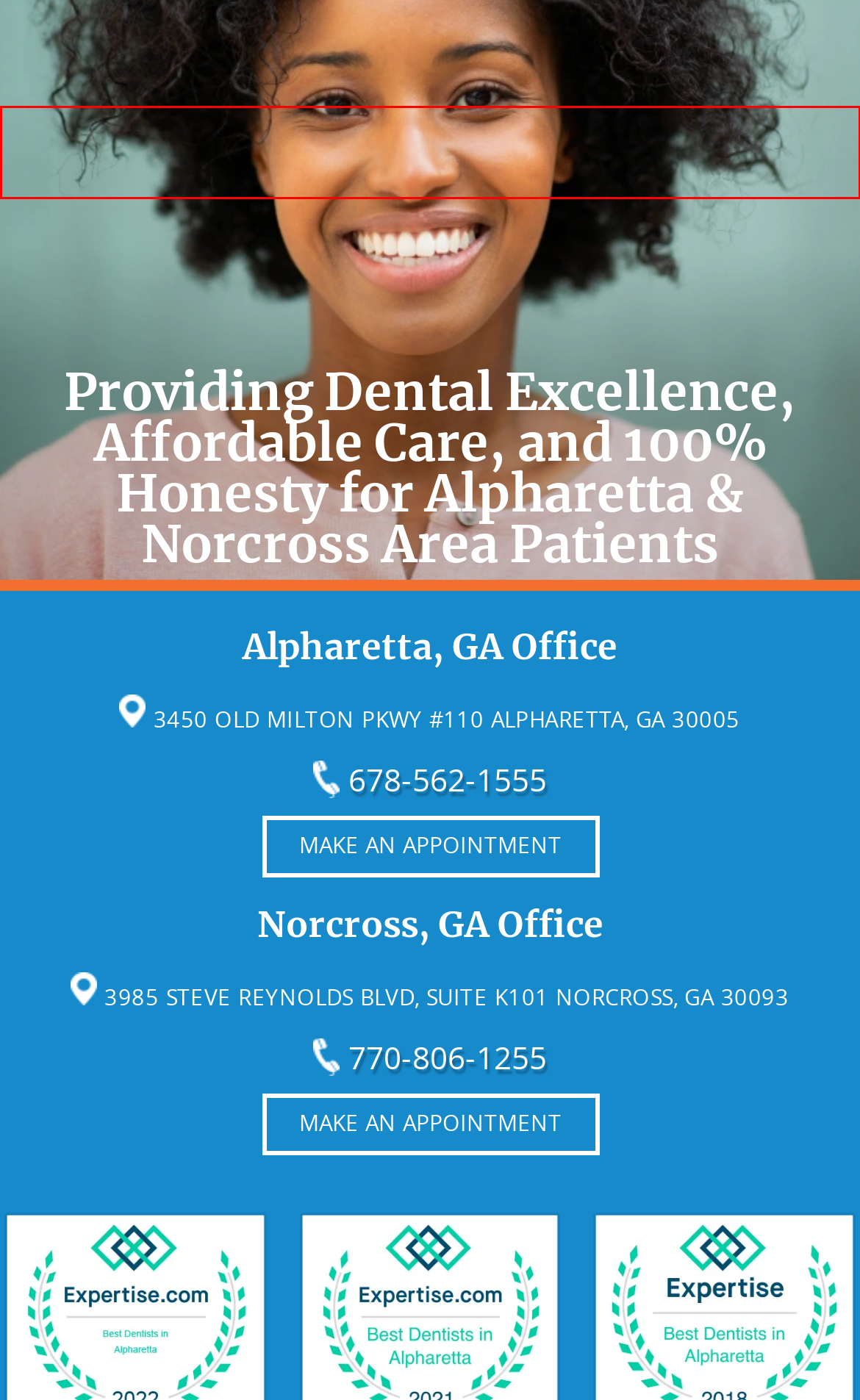Review the screenshot of a webpage containing a red bounding box around an element. Select the description that best matches the new webpage after clicking the highlighted element. The options are:
A. Ace Dentistry Family Dental | Dentist Norcross & Alpharetta, GA
B. Reviews | Dentist Norcross & Alpharetta, GA
C. Contact Our Dentist | Dentist Norcross & Alpharetta, GA
D. Specials & Special Offers | Dentist Norcross & Alpharetta, GA
E. Contests | Dentist Norcross & Alpharetta, GA
F. Google
G. For Patients | Dentist Norcross & Alpharetta, GA
H. Privacy Policy | Dentist Norcross & Alpharetta, GA

B